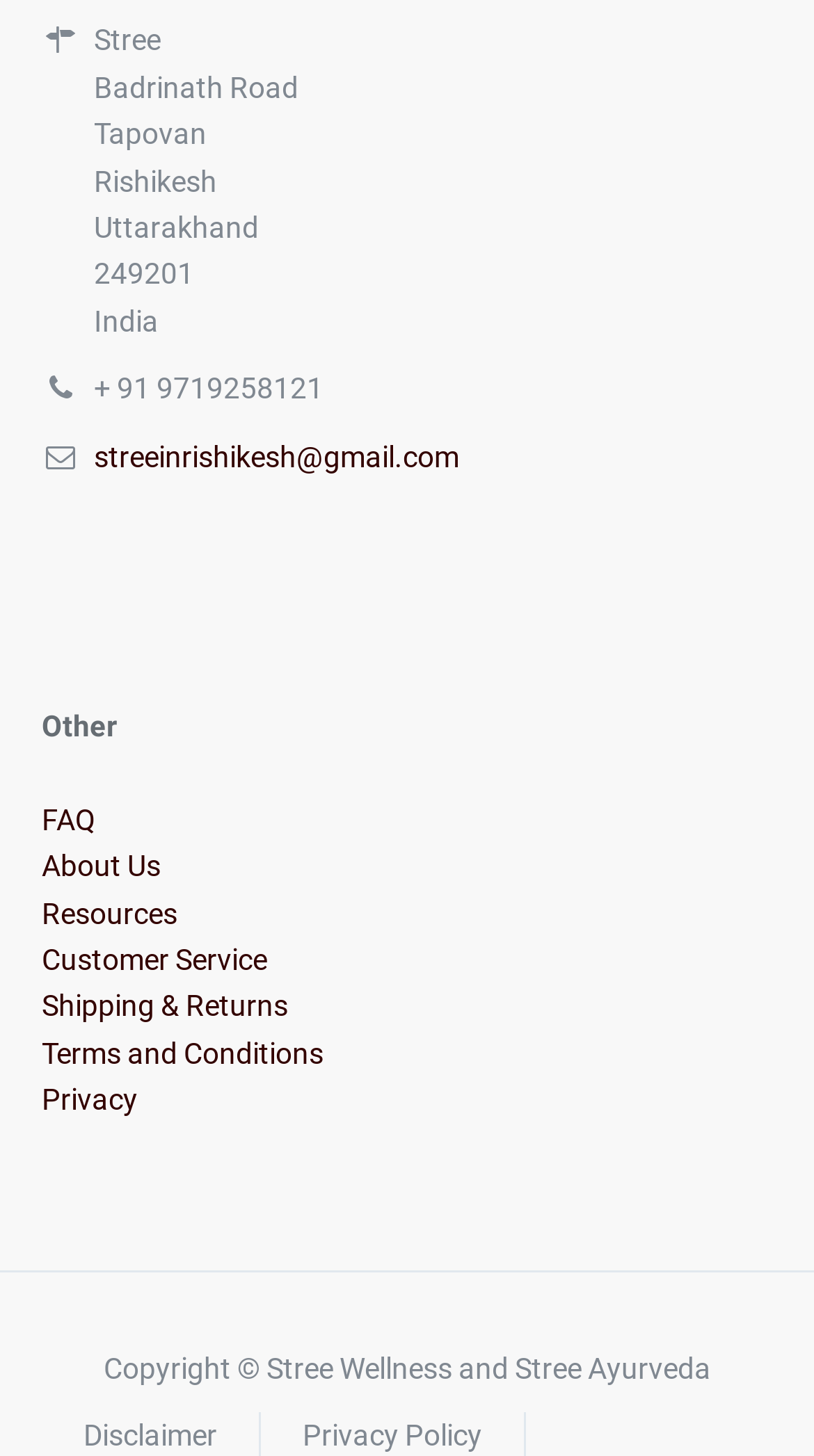Please respond to the question with a concise word or phrase:
What is the address of Stree Wellness and Stree Ayurveda?

Tapovan, Rishikesh, Uttarakhand, 249201, India